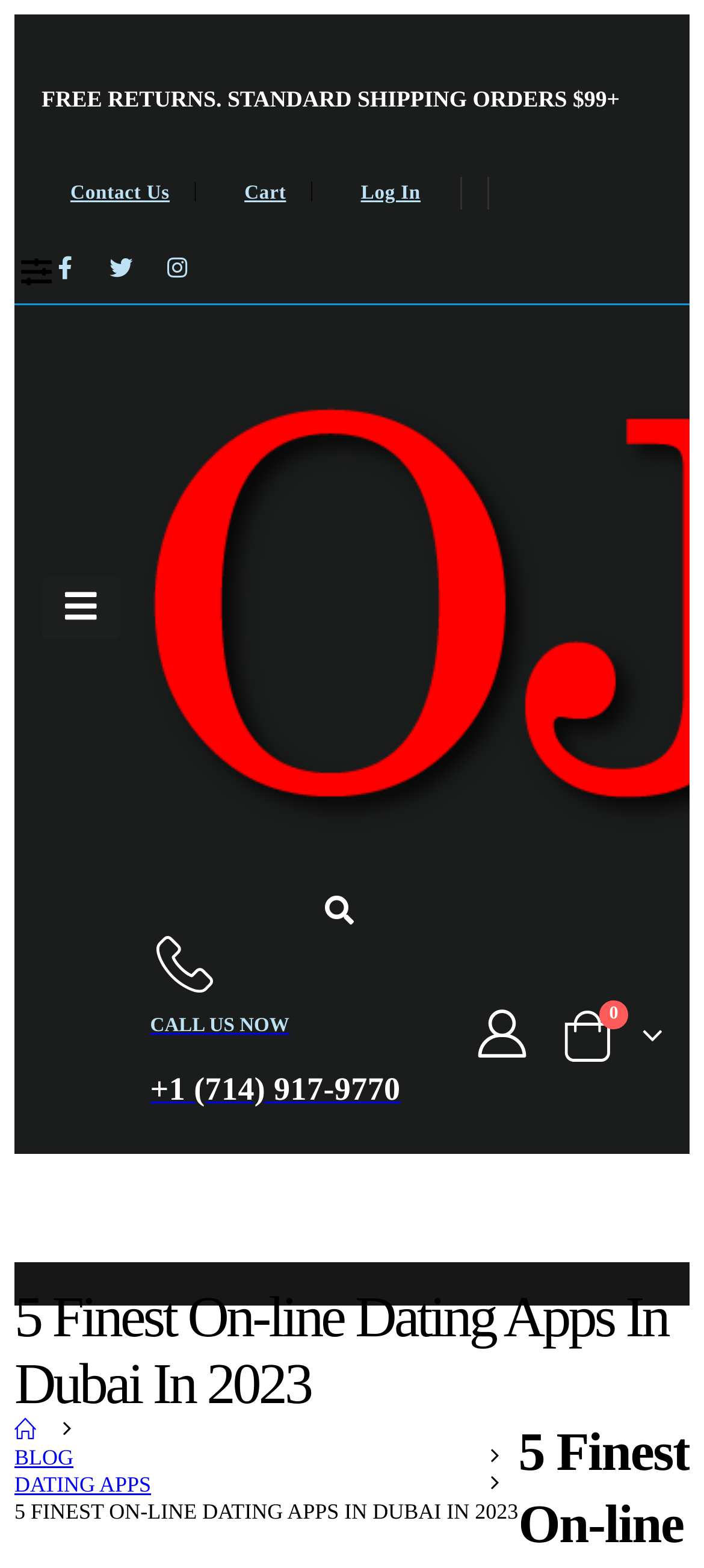What is the standard shipping order amount?
Please respond to the question with a detailed and informative answer.

The standard shipping order amount is mentioned in the StaticText 'FREE RETURNS. STANDARD SHIPPING ORDERS $99+' which is located at the top of the webpage.